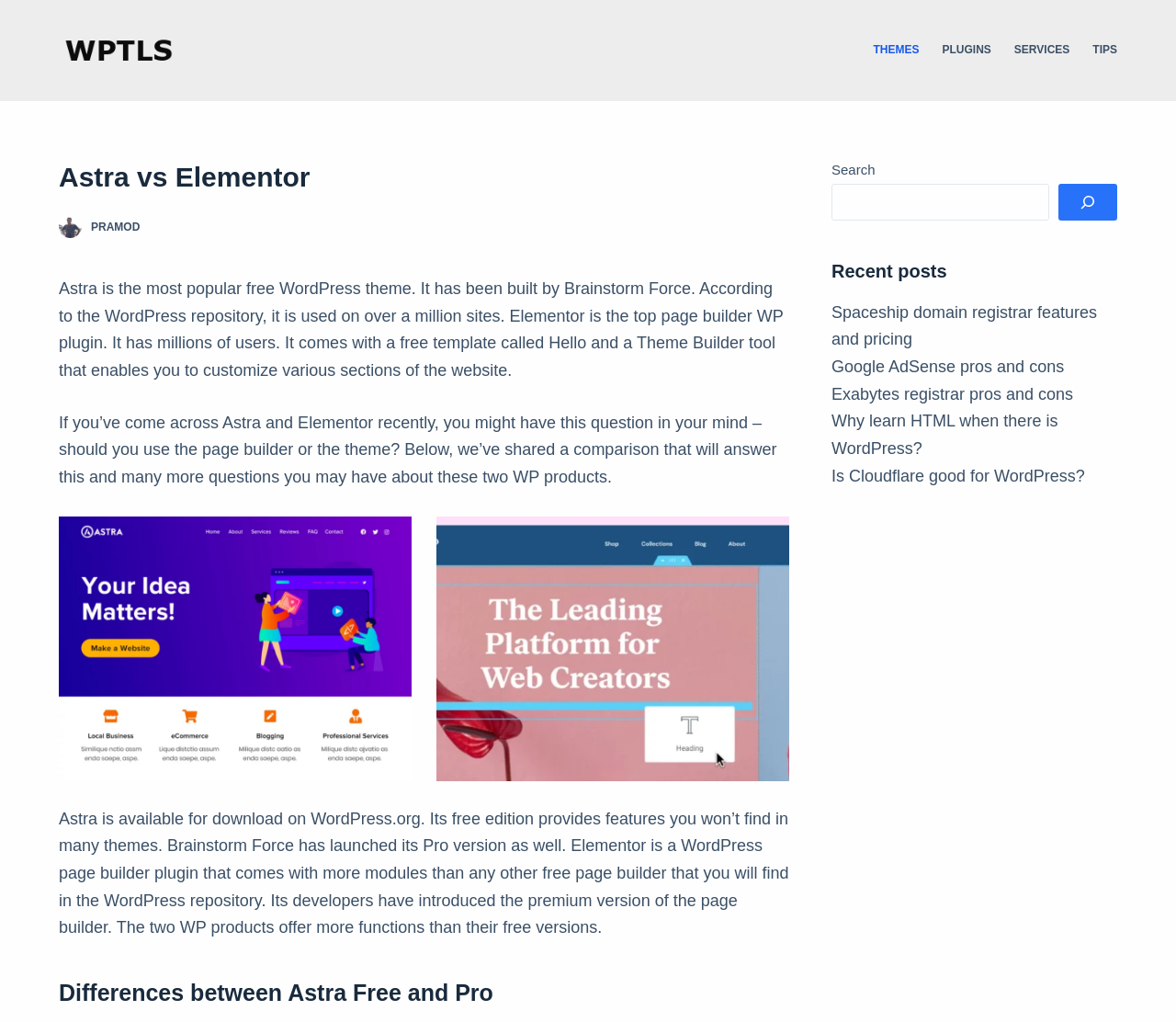Give a short answer using one word or phrase for the question:
What is the name of the WordPress theme discussed on this page?

Astra